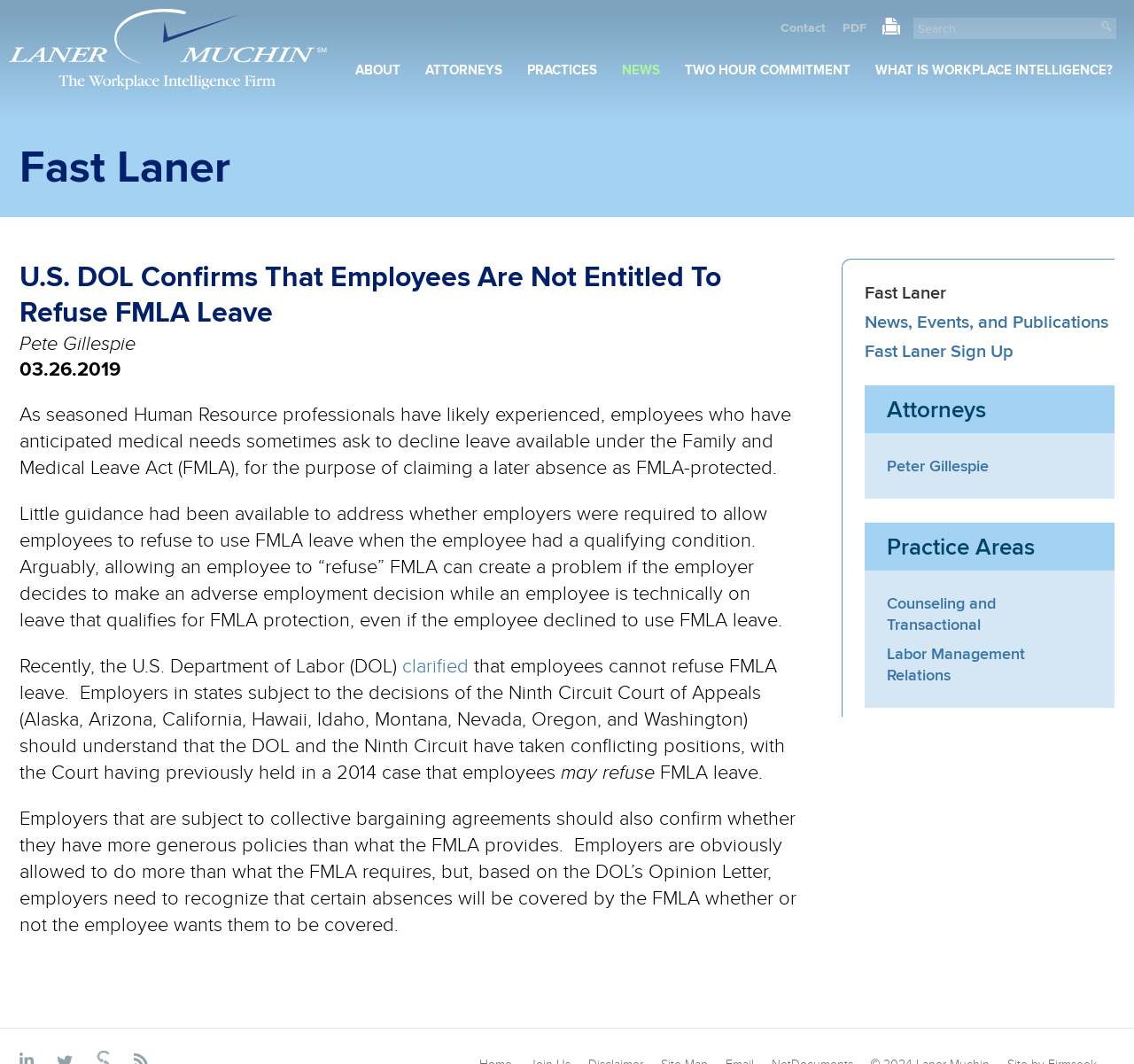Provide a brief response to the question below using a single word or phrase: 
What is the topic of the article?

FMLA leave